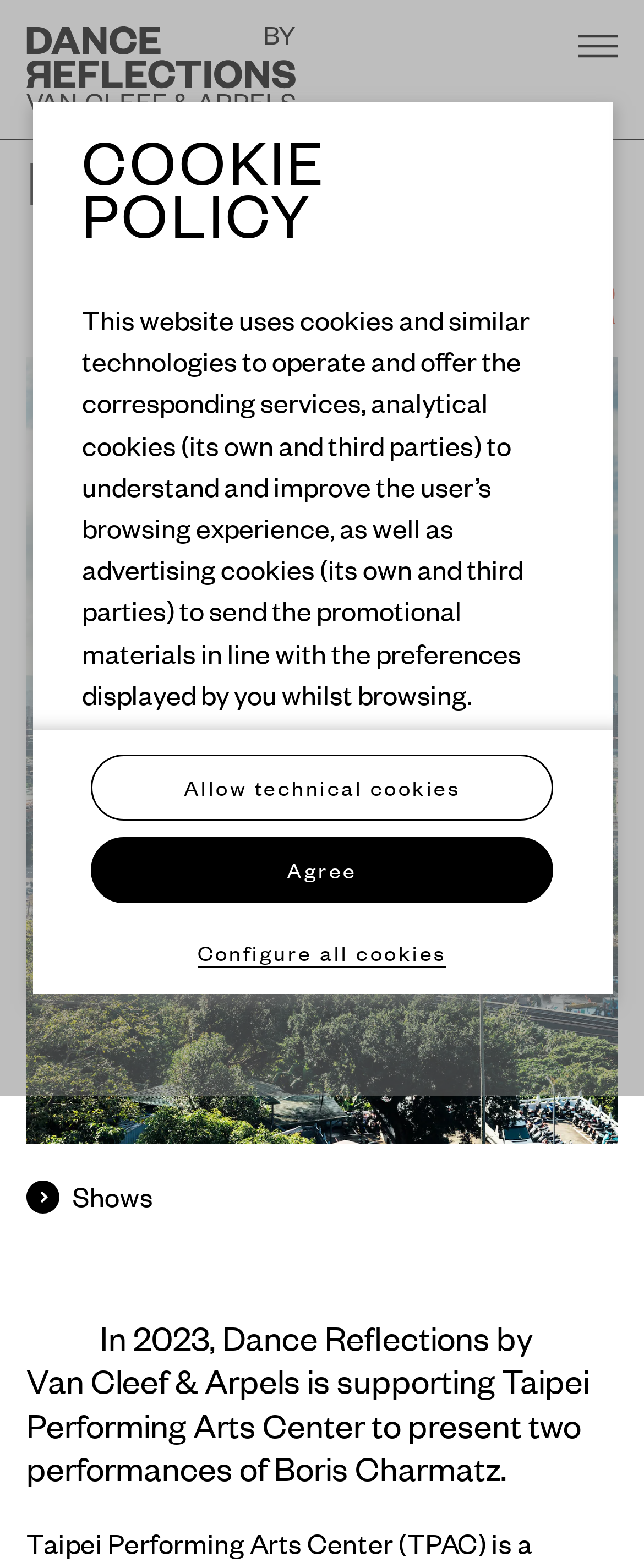What is the partner of Taipei Performing Arts Center?
Please provide a single word or phrase based on the screenshot.

Van Cleef & Arpels